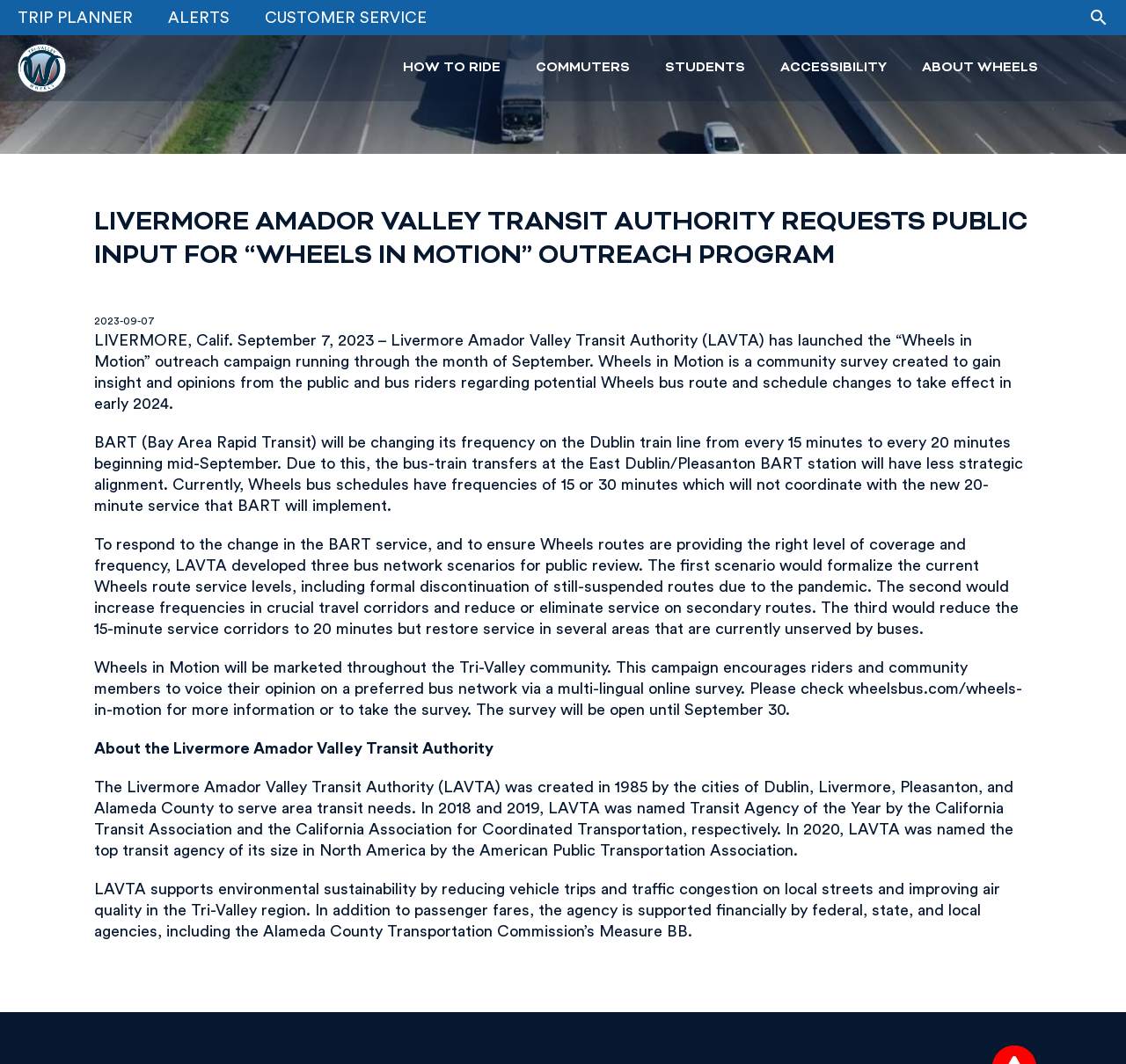How many bus network scenarios are available for public review?
Give a single word or phrase answer based on the content of the image.

Three